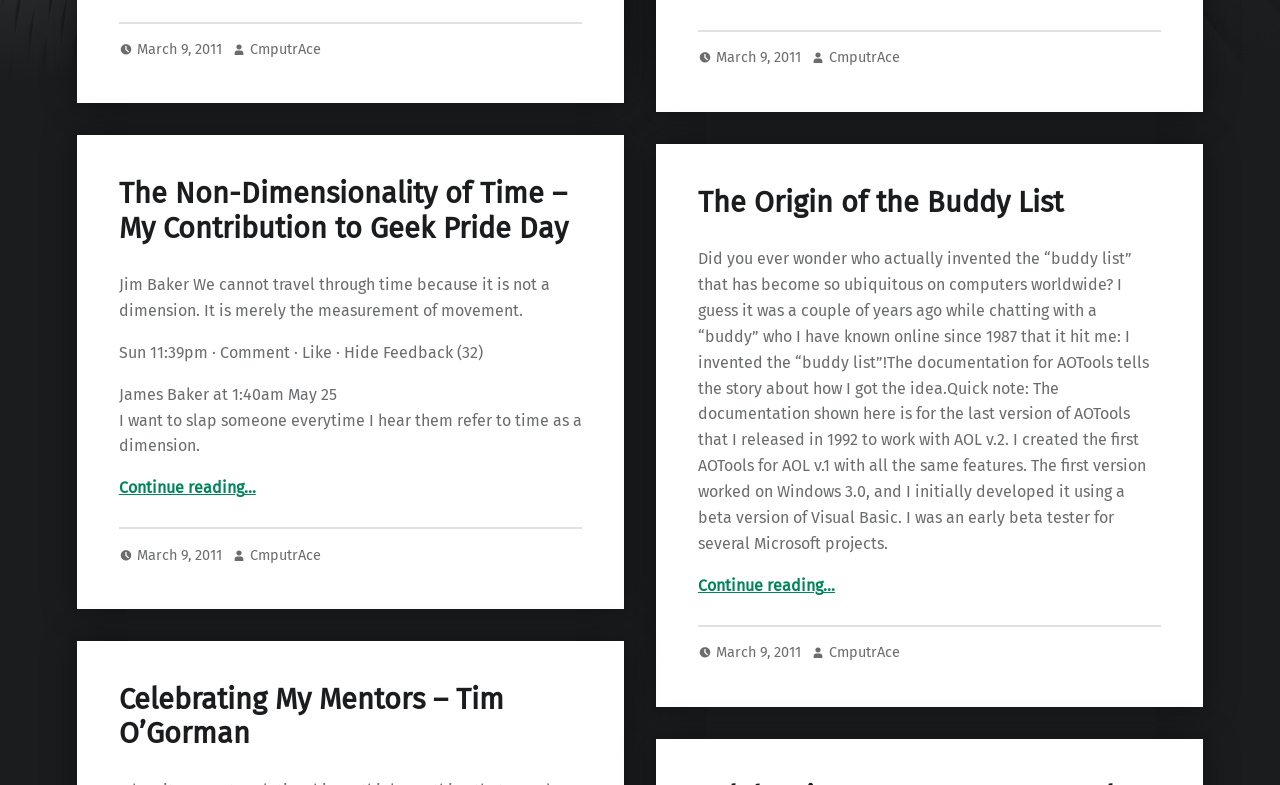Calculate the bounding box coordinates of the UI element given the description: "March 9, 2011".

[0.56, 0.819, 0.629, 0.842]